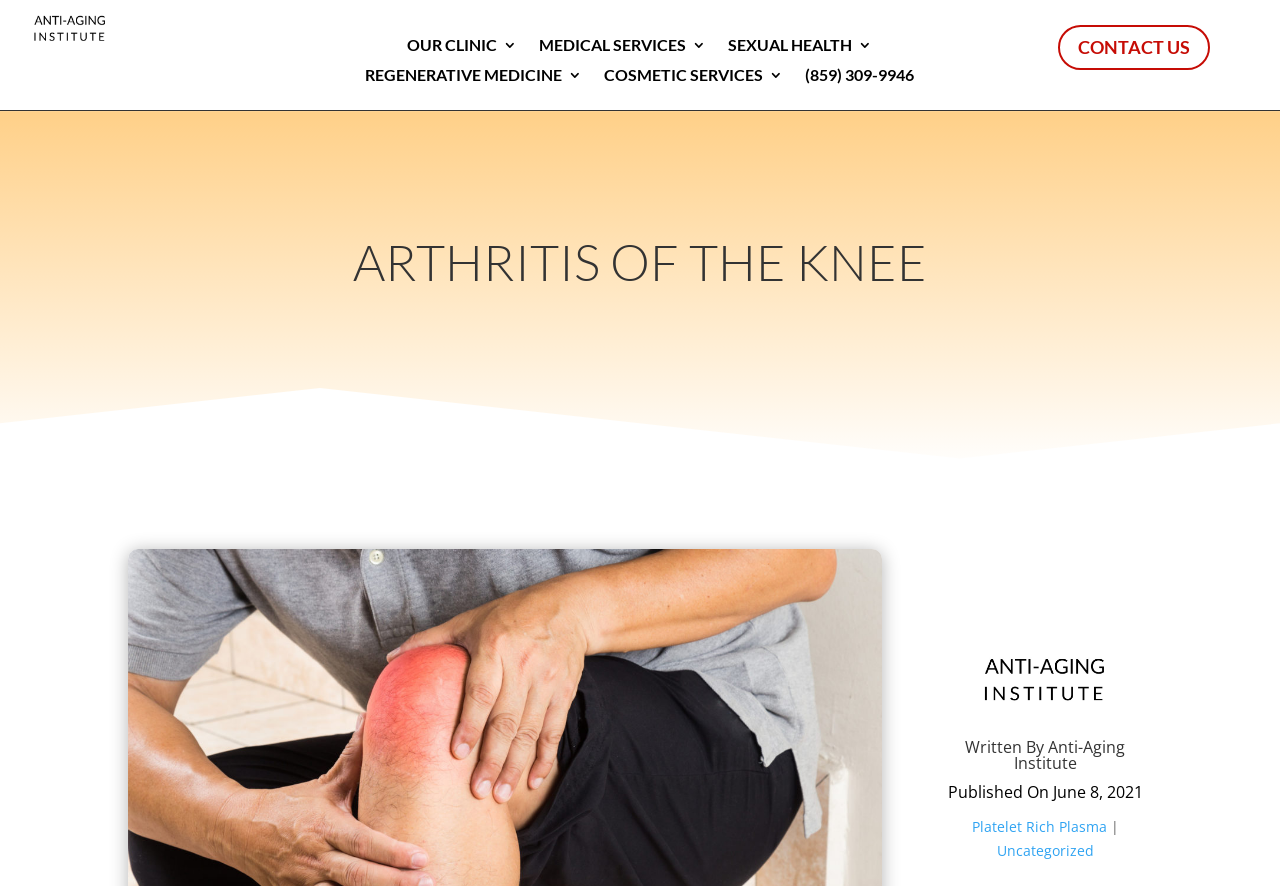Determine the bounding box coordinates of the clickable element necessary to fulfill the instruction: "Contact us by clicking the phone number". Provide the coordinates as four float numbers within the 0 to 1 range, i.e., [left, top, right, bottom].

[0.629, 0.077, 0.714, 0.102]